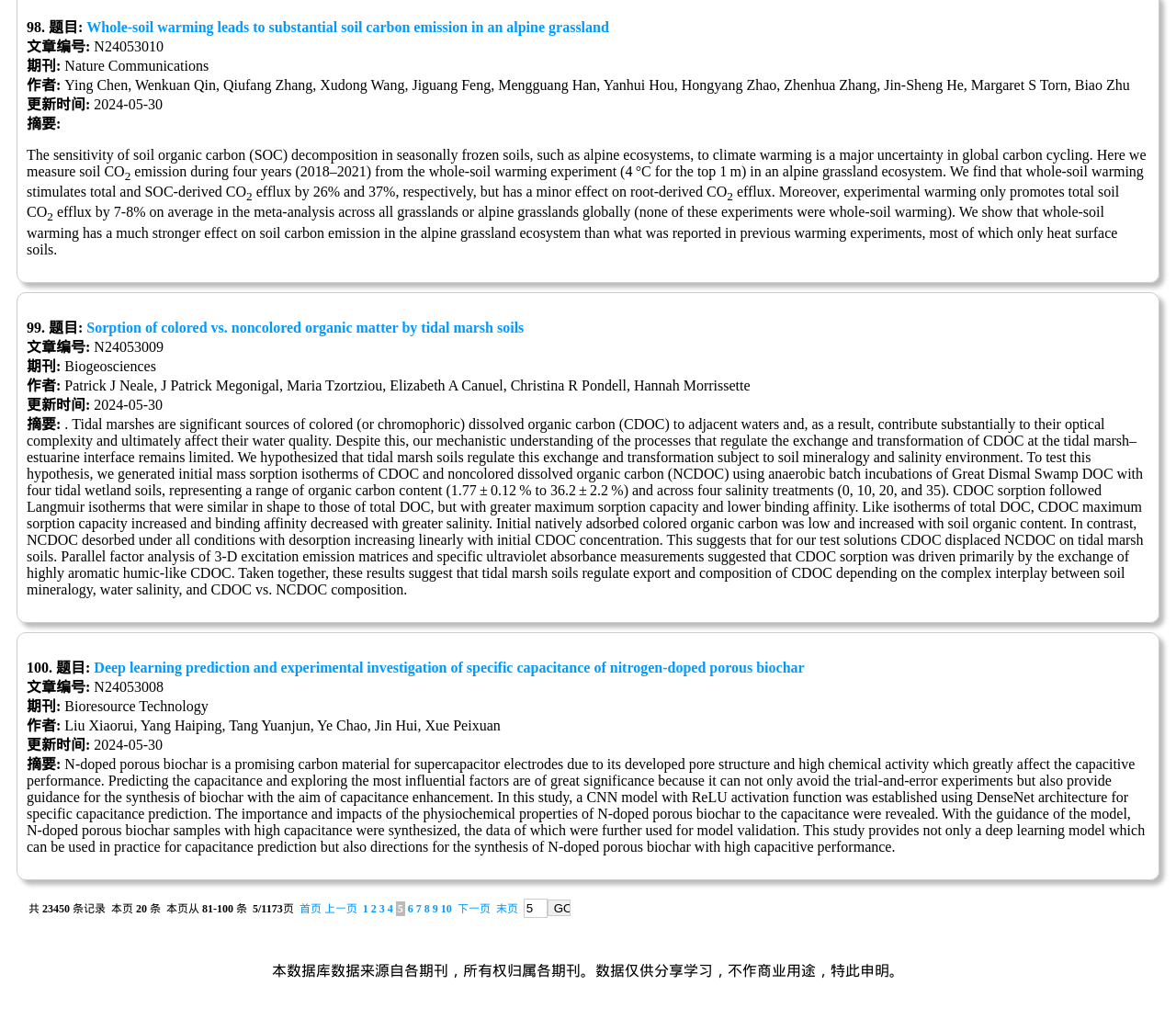Please specify the bounding box coordinates for the clickable region that will help you carry out the instruction: "view the article 'Sorption of colored vs. noncolored organic matter by tidal marsh soils'".

[0.074, 0.313, 0.446, 0.329]